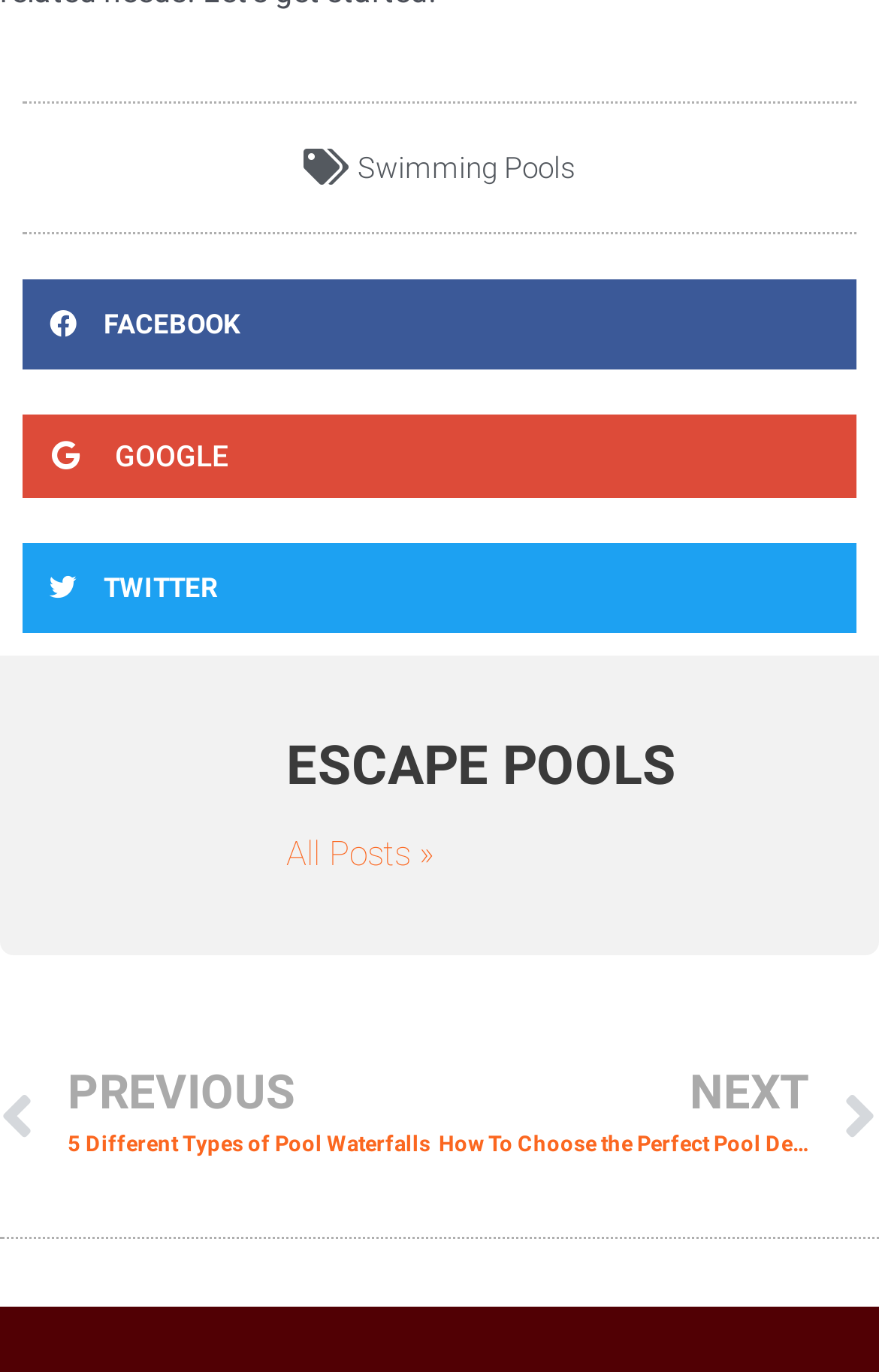Using the details from the image, please elaborate on the following question: How many social media sharing options are available?

There are two social media sharing options available on this webpage, which are 'Share on facebook' and 'Share on twitter', as indicated by the button elements with the corresponding text.